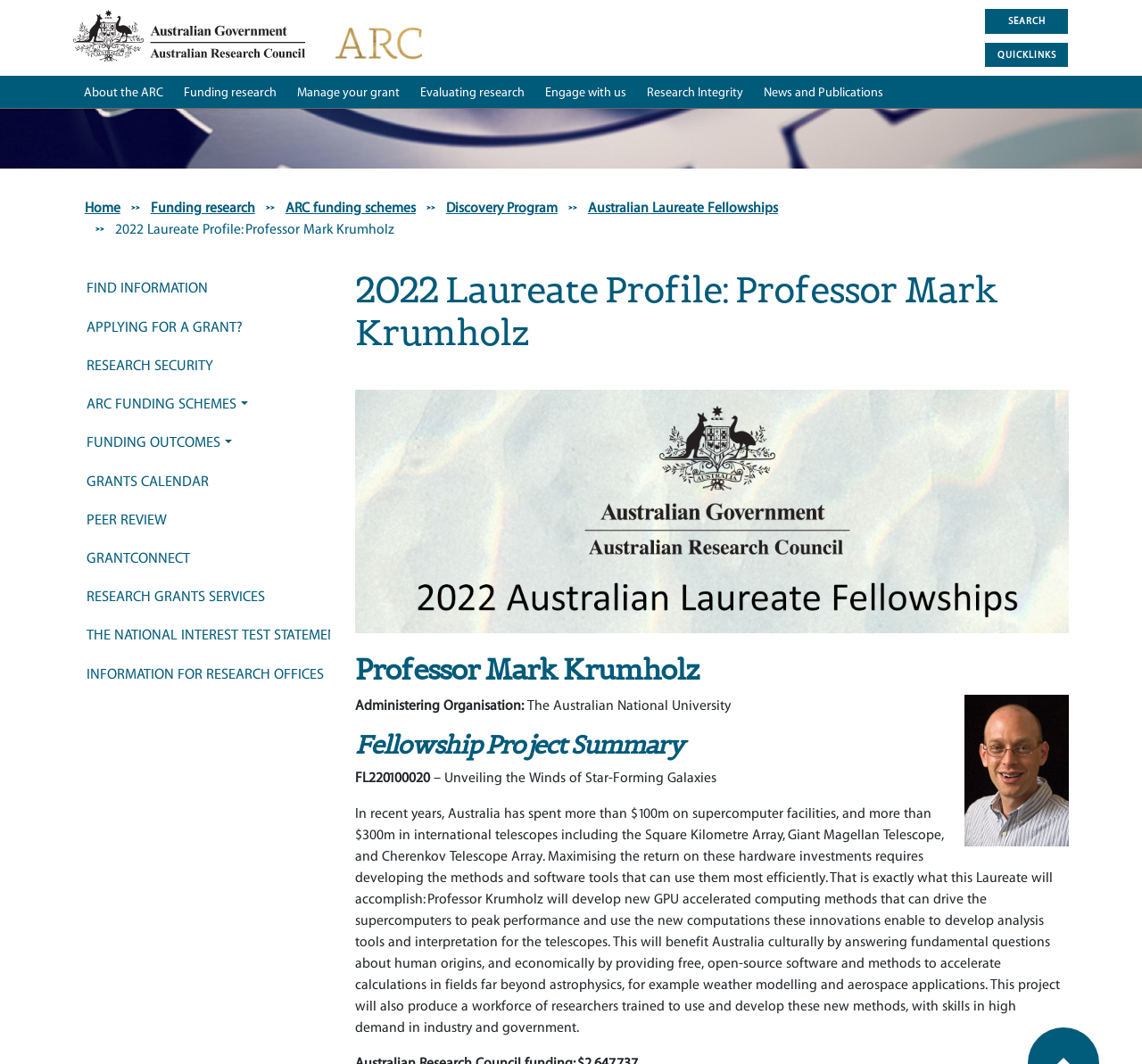Determine the webpage's heading and output its text content.

2022 Laureate Profile: Professor Mark Krumholz